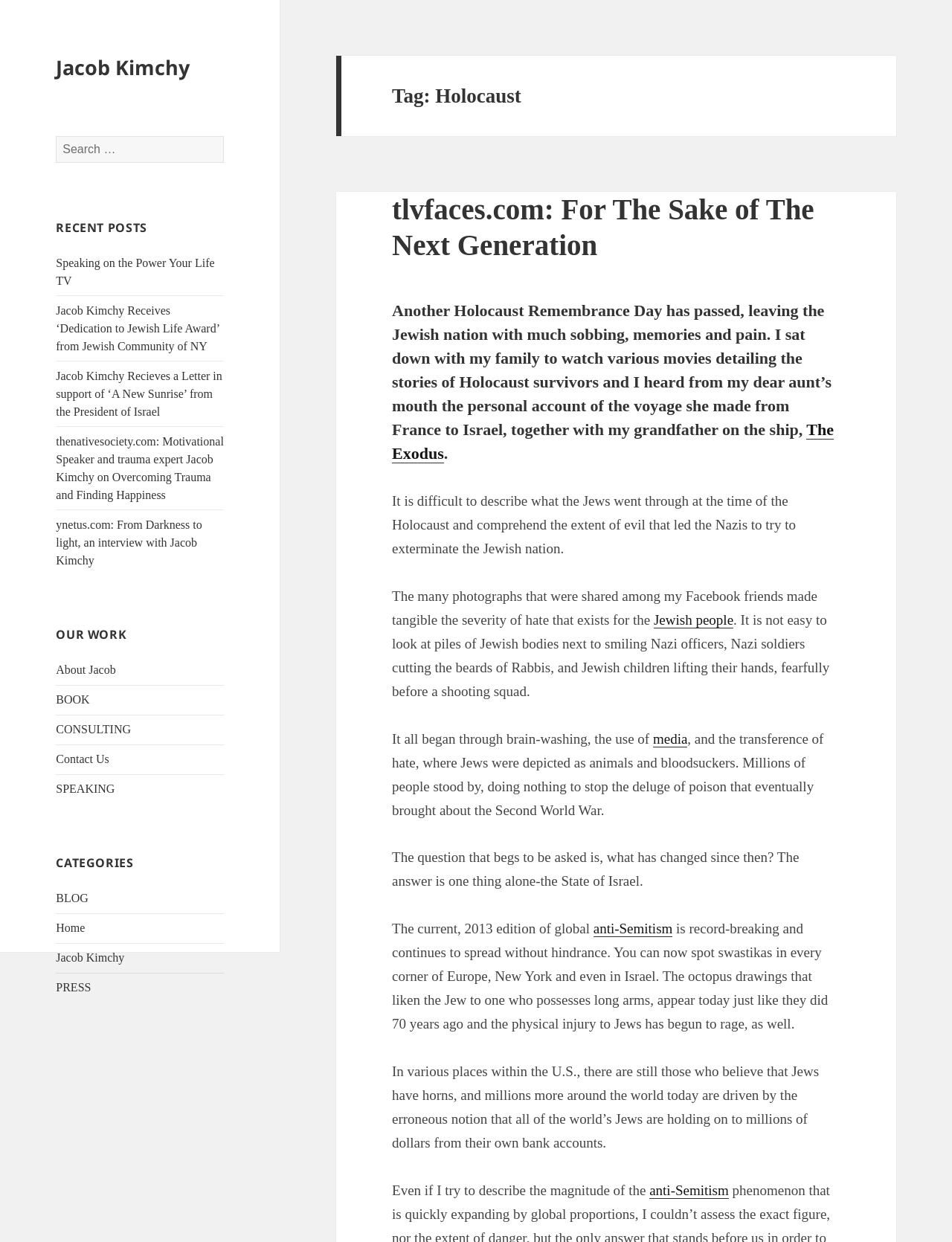How many recent posts are listed on the webpage?
Analyze the image and deliver a detailed answer to the question.

The webpage has a section titled 'RECENT POSTS' which lists 5 links to recent posts, including 'Speaking on the Power Your Life TV', 'Jacob Kimchy Receives ‘Dedication to Jewish Life Award’ from Jewish Community of NY', and others.